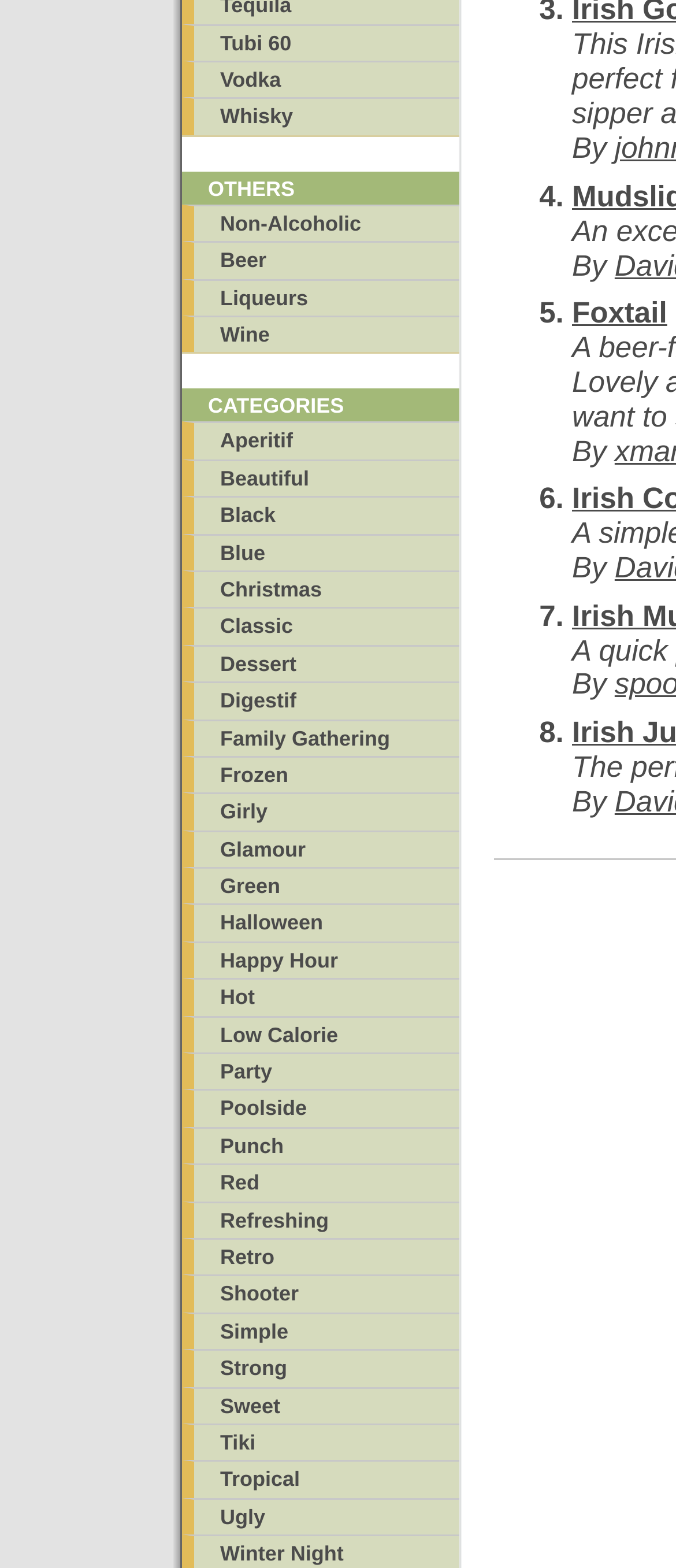How many links are there under the category 'CATEGORIES'?
Answer the question with just one word or phrase using the image.

24